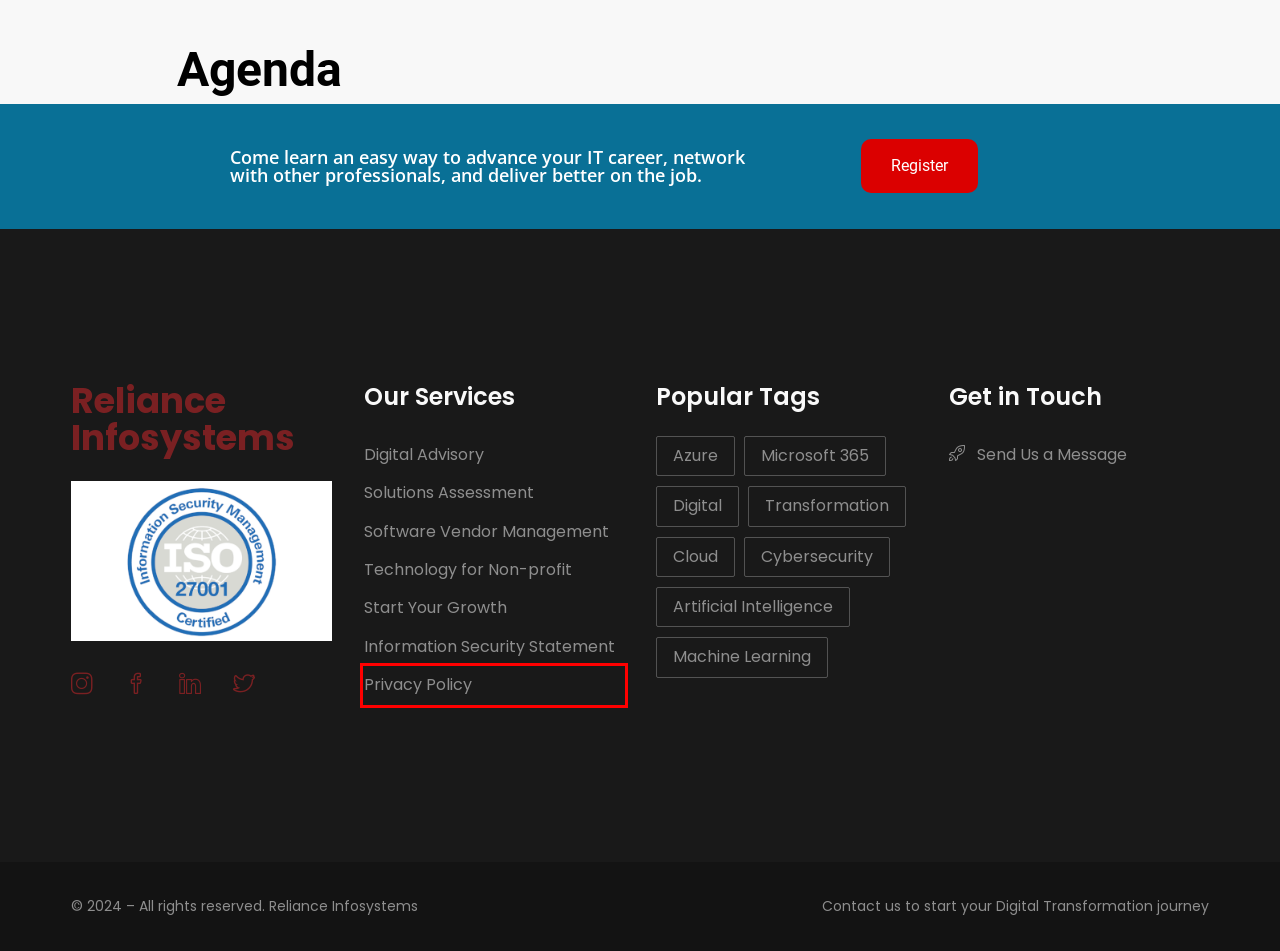Analyze the screenshot of a webpage featuring a red rectangle around an element. Pick the description that best fits the new webpage after interacting with the element inside the red bounding box. Here are the candidates:
A. Solutions Assessments - Reliance Infosystems
B. Privacy - Reliance Infosystems
C. Reliance Home - Reliance Infosystems
D. Digital Advisory - Reliance Infosystems
E. Information Security Statement - Reliance Infosystems
F. About Us -
G. Technology For Non-profit - Reliance Infosystems
H. Software Vendors Program - Reliance Infosystems

B